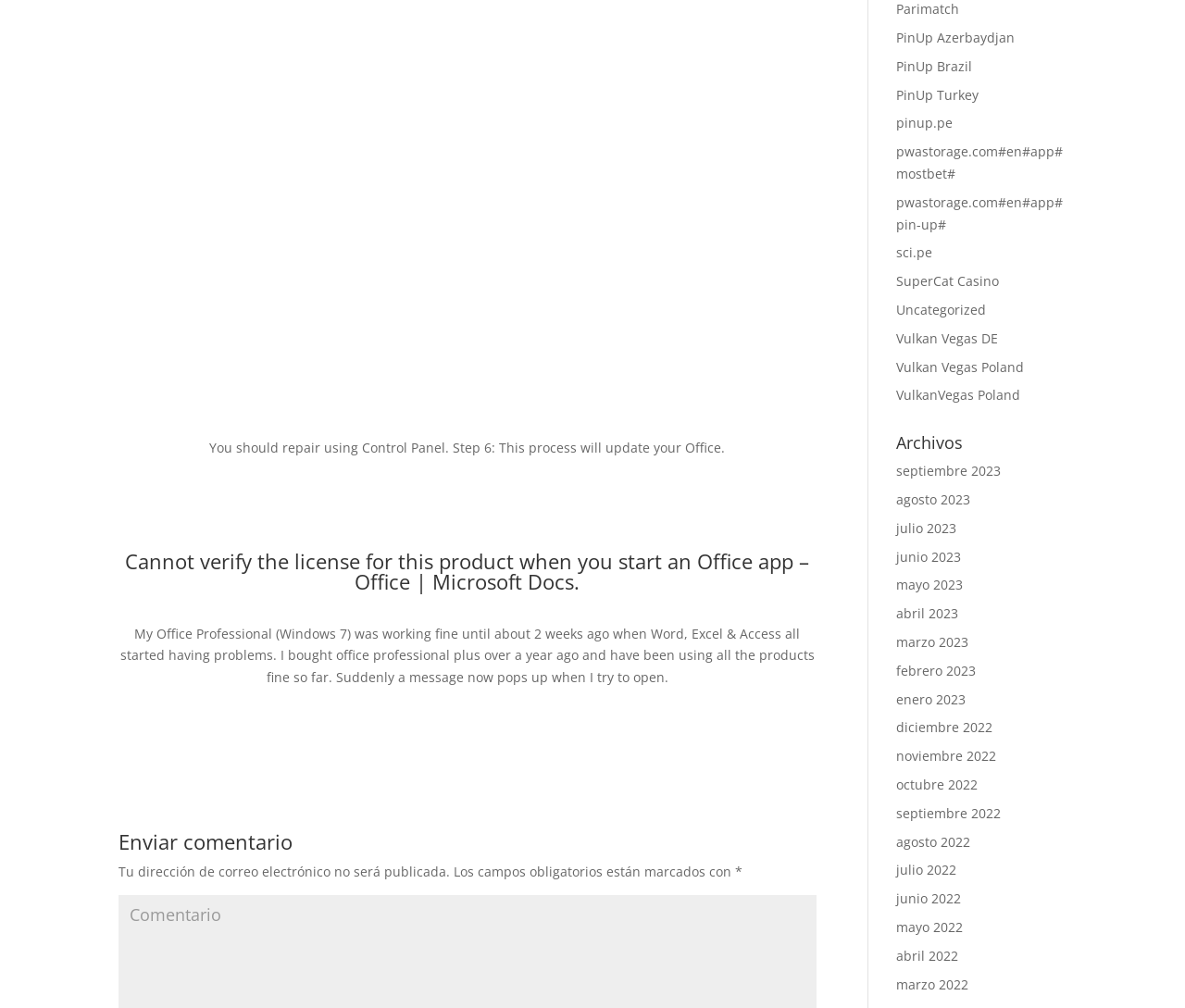Please identify the bounding box coordinates of the region to click in order to complete the task: "Click on the link to Cannot verify the license for this product when you start an Office app – Office | Microsoft Docs". The coordinates must be four float numbers between 0 and 1, specified as [left, top, right, bottom].

[0.1, 0.546, 0.689, 0.596]